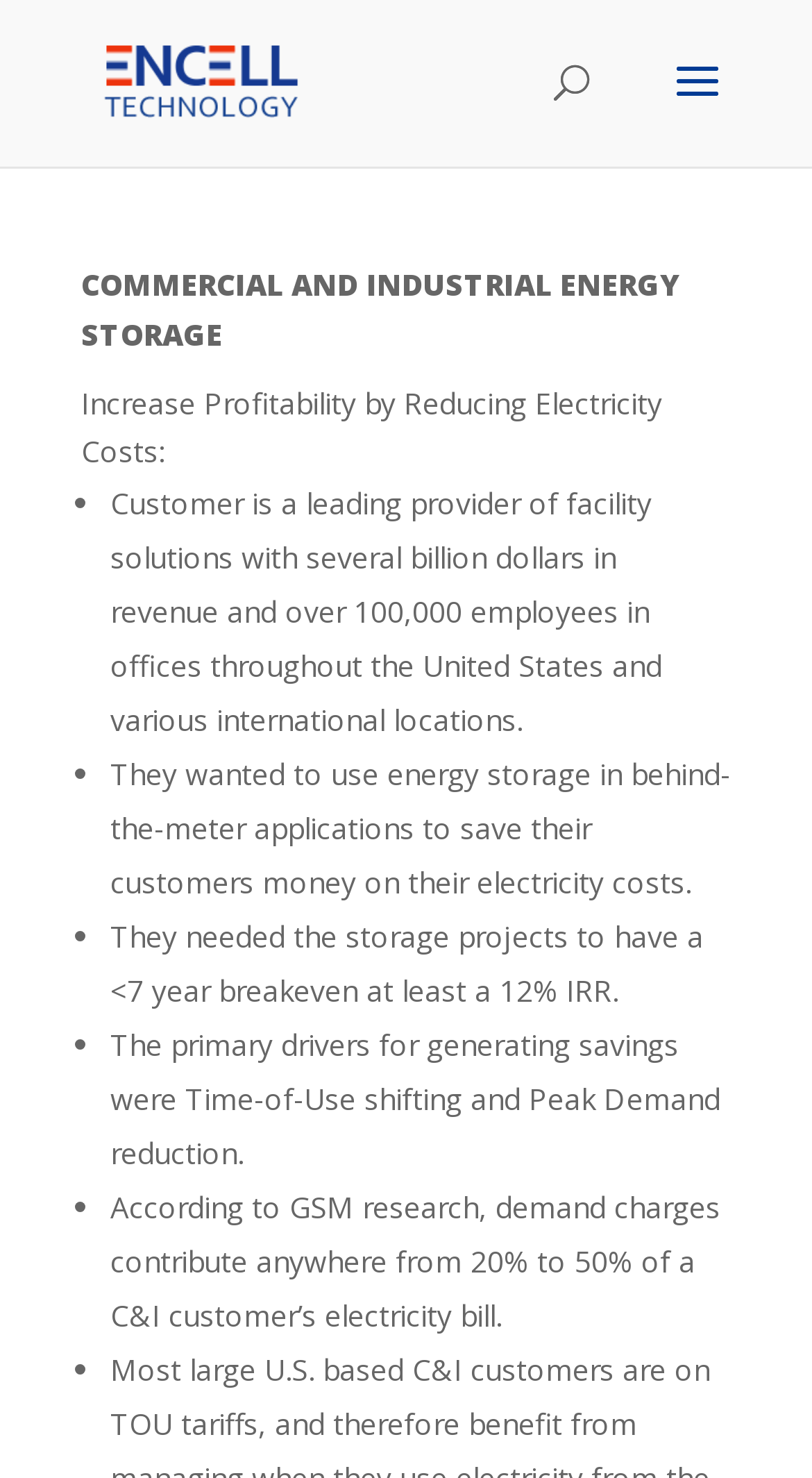Bounding box coordinates are given in the format (top-left x, top-left y, bottom-right x, bottom-right y). All values should be floating point numbers between 0 and 1. Provide the bounding box coordinate for the UI element described as: alt="Encell Technology"

[0.11, 0.041, 0.387, 0.067]